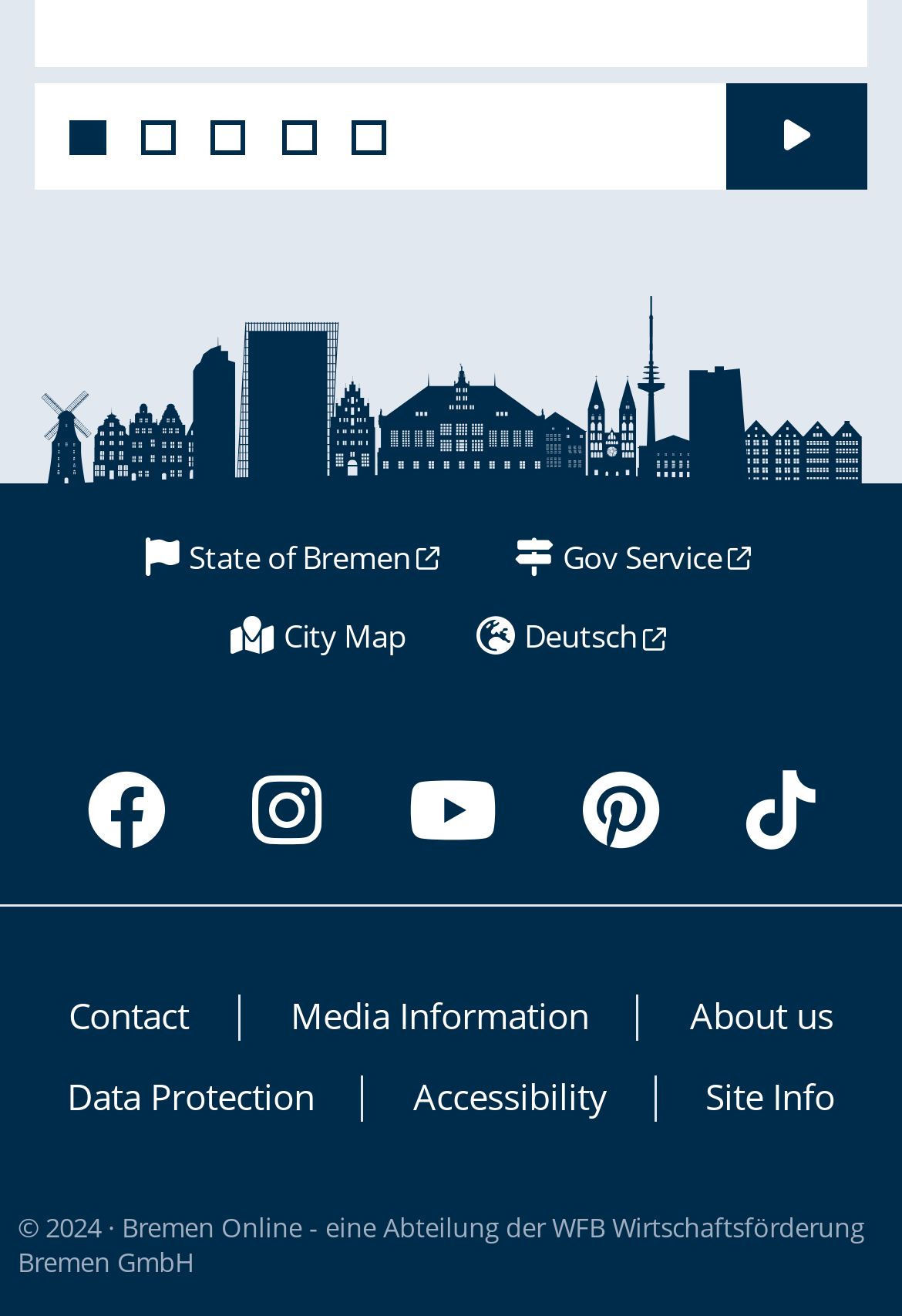Find and specify the bounding box coordinates that correspond to the clickable region for the instruction: "click on 'stark contrast'".

None